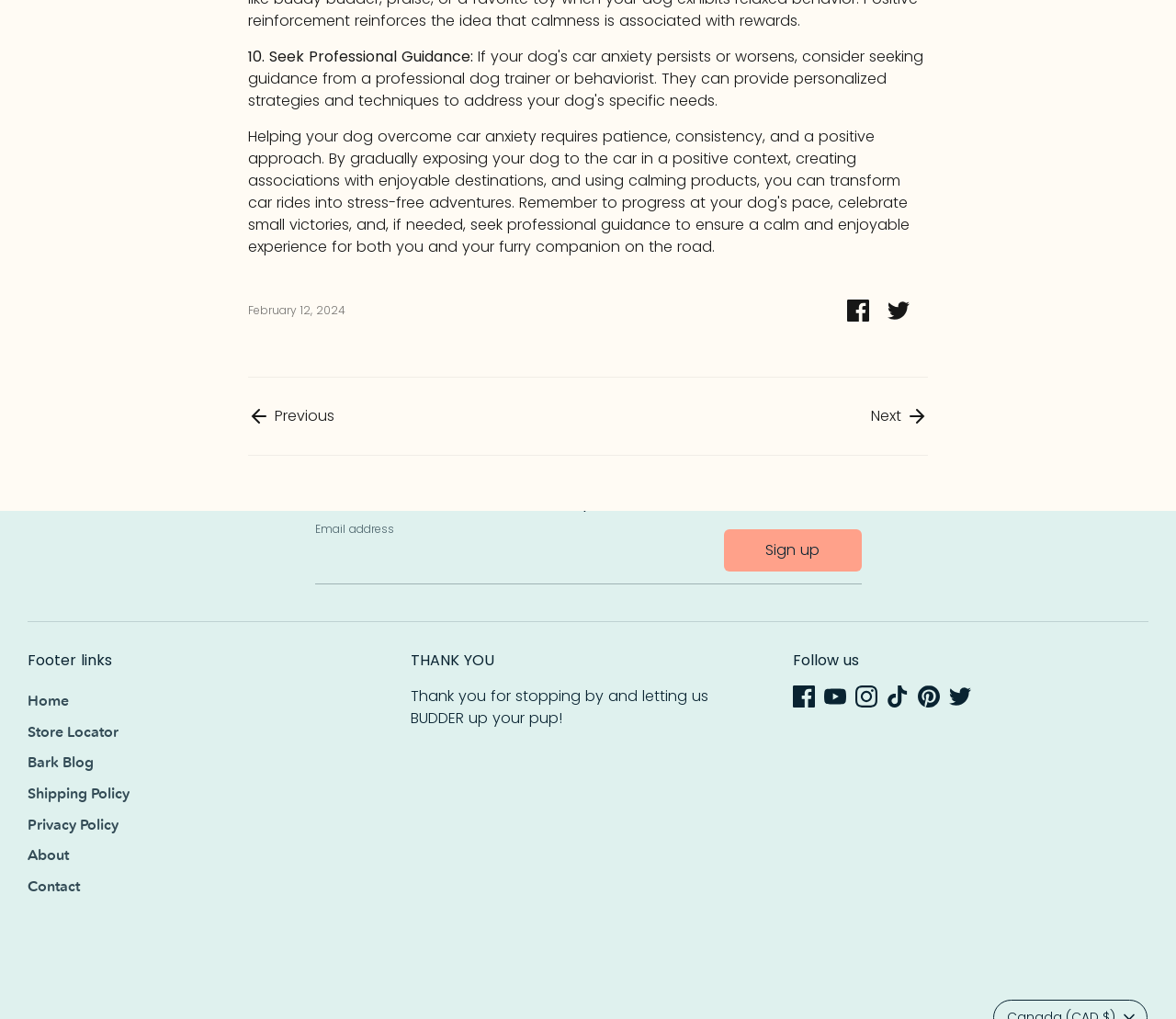Based on the image, please elaborate on the answer to the following question:
What is the purpose of the textbox?

I found a textbox element on the webpage with a label 'Email address' and a bounding box coordinate of [0.268, 0.52, 0.615, 0.573]. The purpose of this textbox is to input an email address, likely for signing up or subscribing to a newsletter or service.